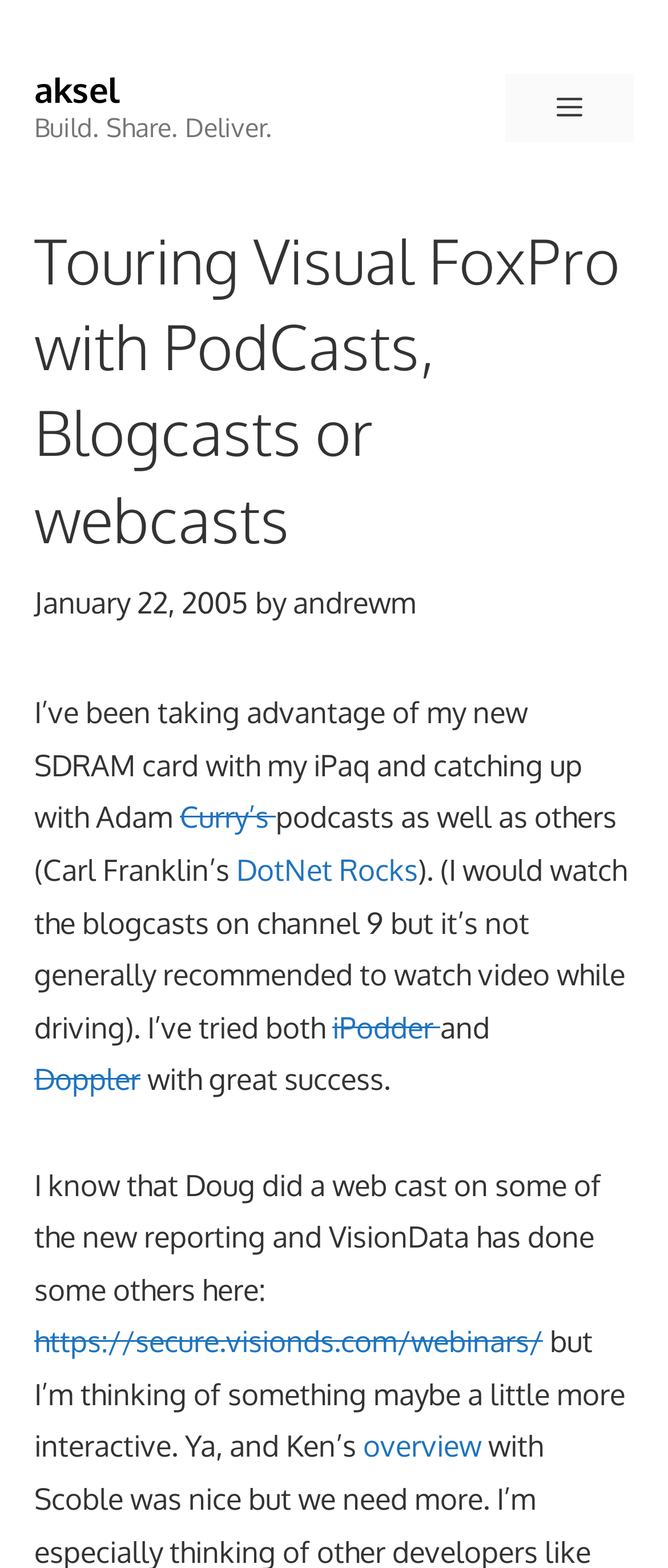Based on the element description overview, identify the bounding box of the UI element in the given webpage screenshot. The coordinates should be in the format (top-left x, top-left y, bottom-right x, bottom-right y) and must be between 0 and 1.

[0.544, 0.911, 0.731, 0.934]